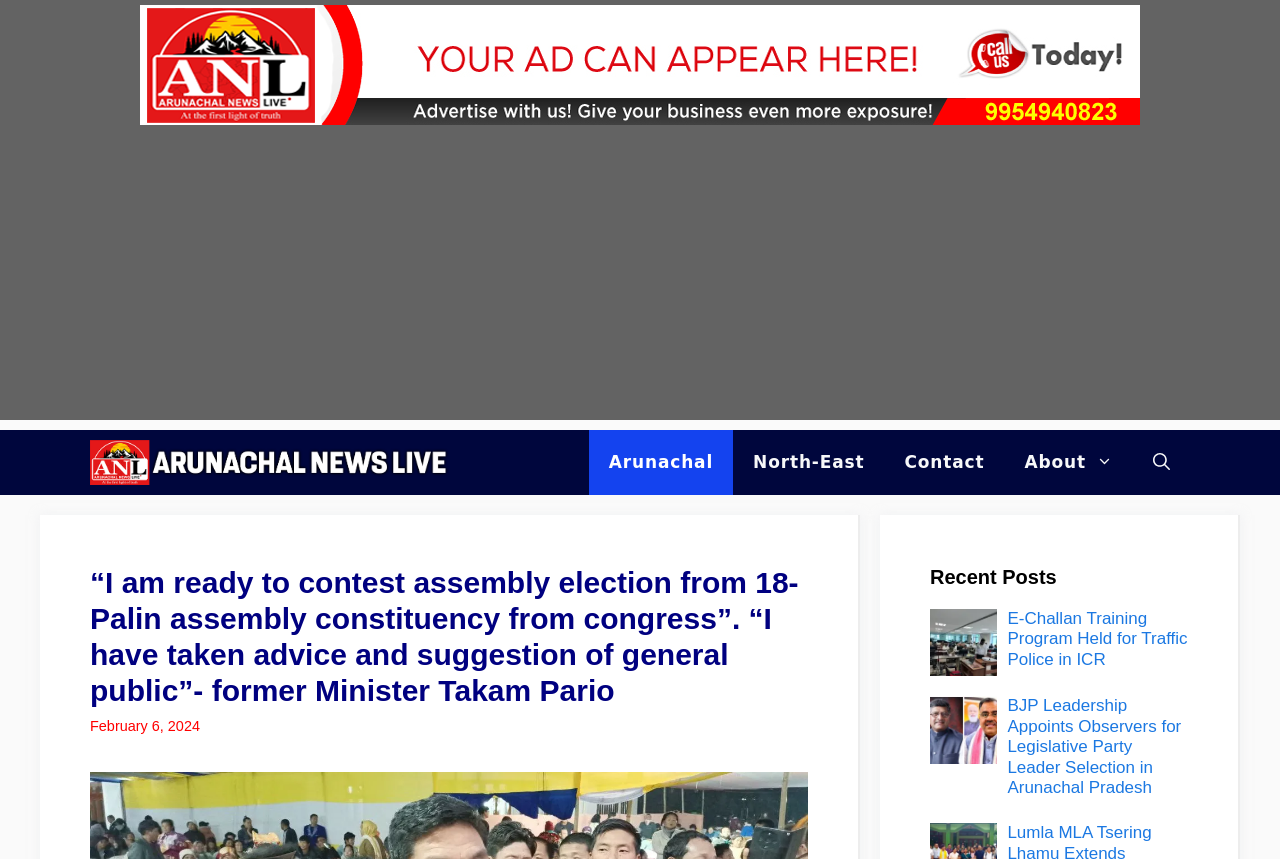What is the name of the former Minister mentioned in the main article?
Refer to the image and provide a detailed answer to the question.

I determined the answer by reading the main article heading, which mentions the name 'Takam Pario' as the former Minister.